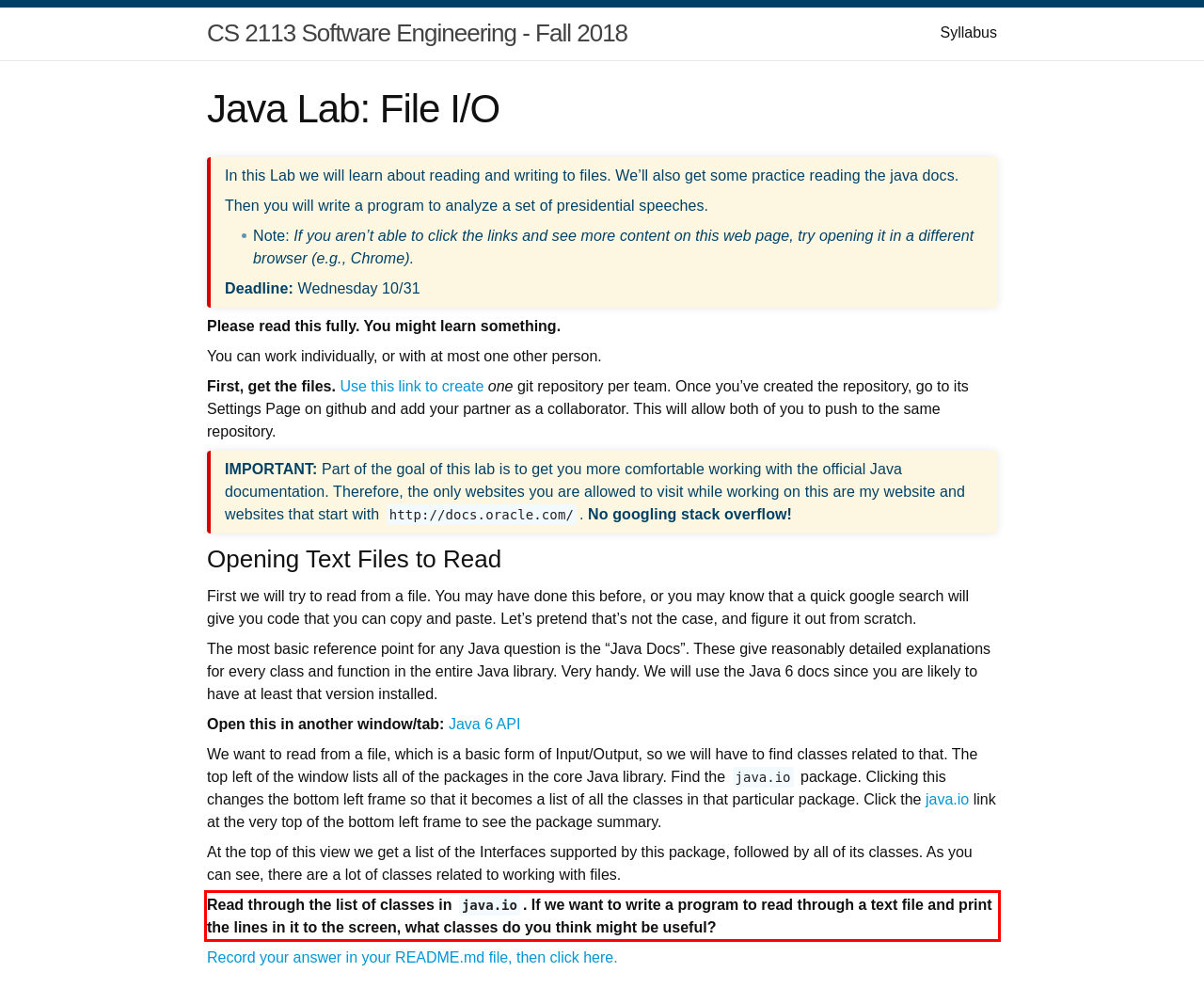With the given screenshot of a webpage, locate the red rectangle bounding box and extract the text content using OCR.

Read through the list of classes in java.io. If we want to write a program to read through a text file and print the lines in it to the screen, what classes do you think might be useful?